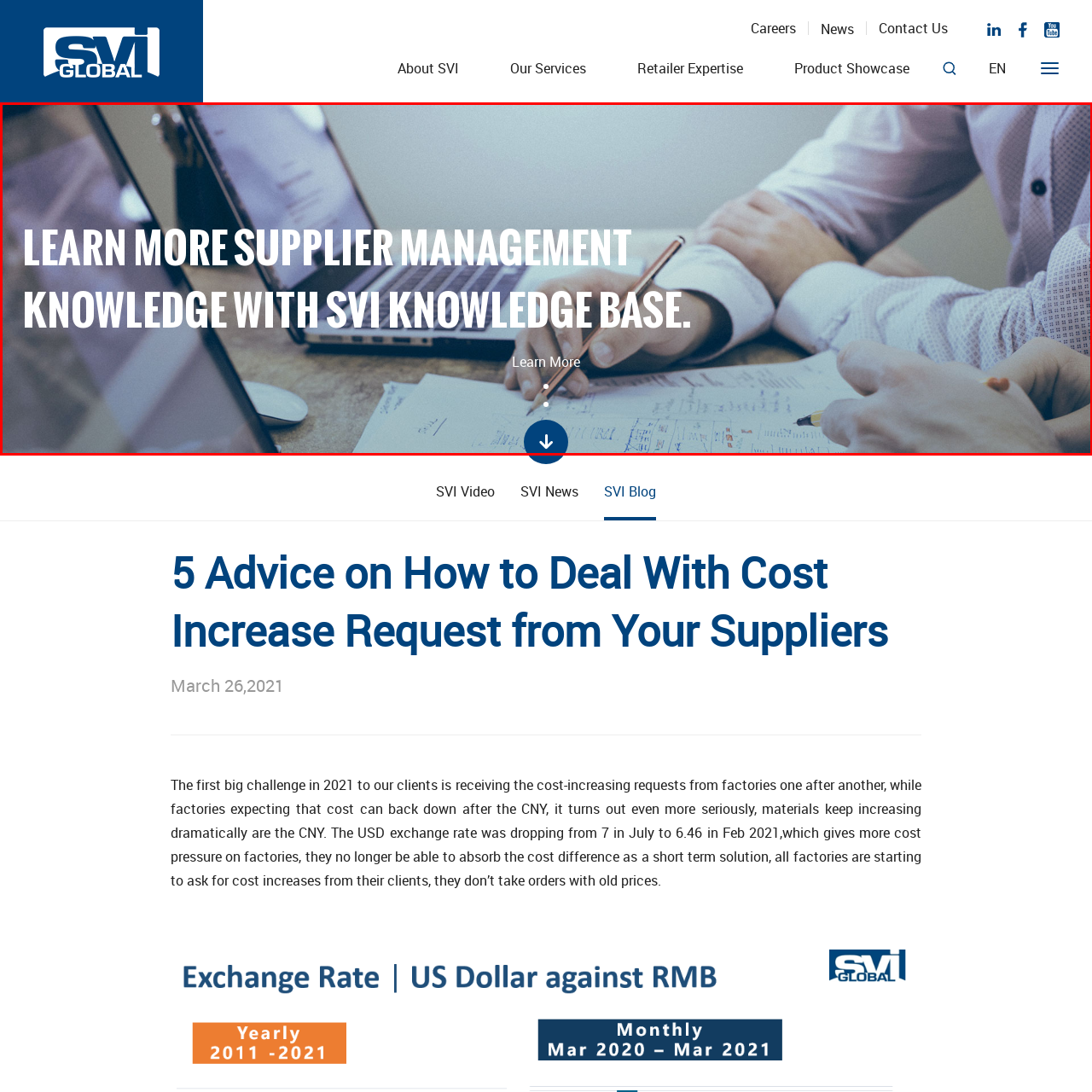Examine the segment of the image contained within the black box and respond comprehensively to the following question, based on the visual content: 
What is the purpose of the 'Learn More' button?

The 'Learn More' button is an invitation to viewers to explore further and enhance their understanding of supplier management practices, as it is placed alongside the bold message highlighting the importance of education and resources in navigating supplier relationships.